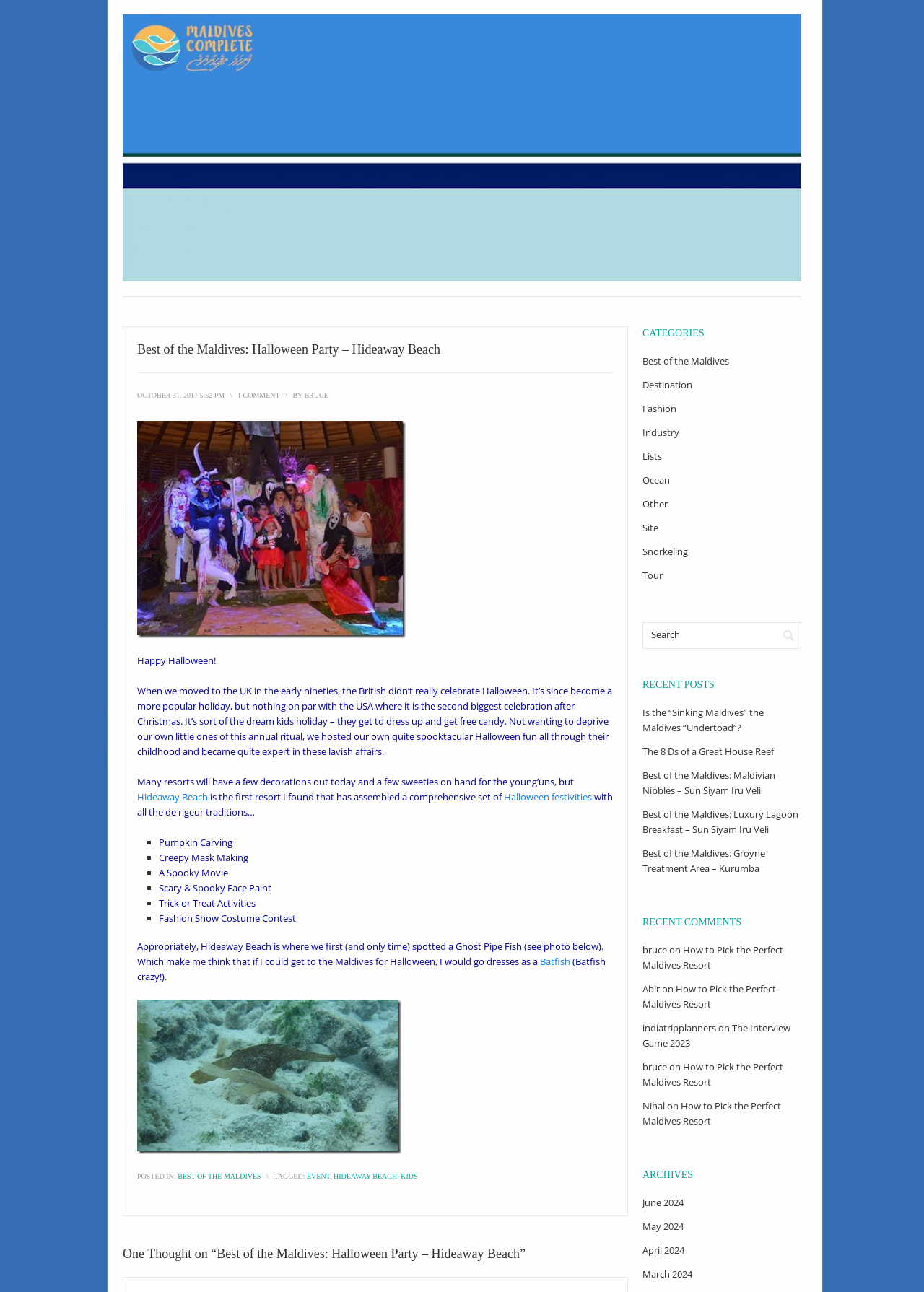Illustrate the webpage thoroughly, mentioning all important details.

The webpage is about the "Best of the Maldives" blog, specifically featuring a Halloween party at Hideaway Beach resort. At the top, there is a link to "Maldives Complete Blog" accompanied by an image of the blog's logo. Below this, there is an article with a heading "Best of the Maldives: Halloween Party – Hideaway Beach" and a timestamp "OCTOBER 31, 2017 5:52 PM". The article is written by "BRUCE" and has one comment.

The article begins with a brief introduction to Halloween celebrations and how they have become more popular in the UK. It then describes how the author hosted their own Halloween parties for their children and became experts in organizing lavish affairs. The author mentions that many resorts in the Maldives will have some decorations and treats for kids on Halloween, but Hideaway Beach resort has assembled a comprehensive set of Halloween festivities, including pumpkin carving, creepy mask making, a spooky movie, scary and spooky face paint, and trick or treat activities.

There is an image of Hideaway Beach's Halloween party, and the author shares a personal anecdote about spotting a Ghost Pipe Fish at the resort, which makes them think of dressing up as a Batfish for Halloween. Below this, there is a link to "POSTED IN" categories, including "BEST OF THE MALDIVES", "EVENT", "HIDEAWAY BEACH", and "KIDS".

On the right side of the page, there are several sections, including "CATEGORIES" with links to various topics, a search bar, "RECENT POSTS" with links to other articles, and "RECENT COMMENTS" with comments from users "bruce", "Abir", "indiatripplanners", and "Nihal" on various articles.